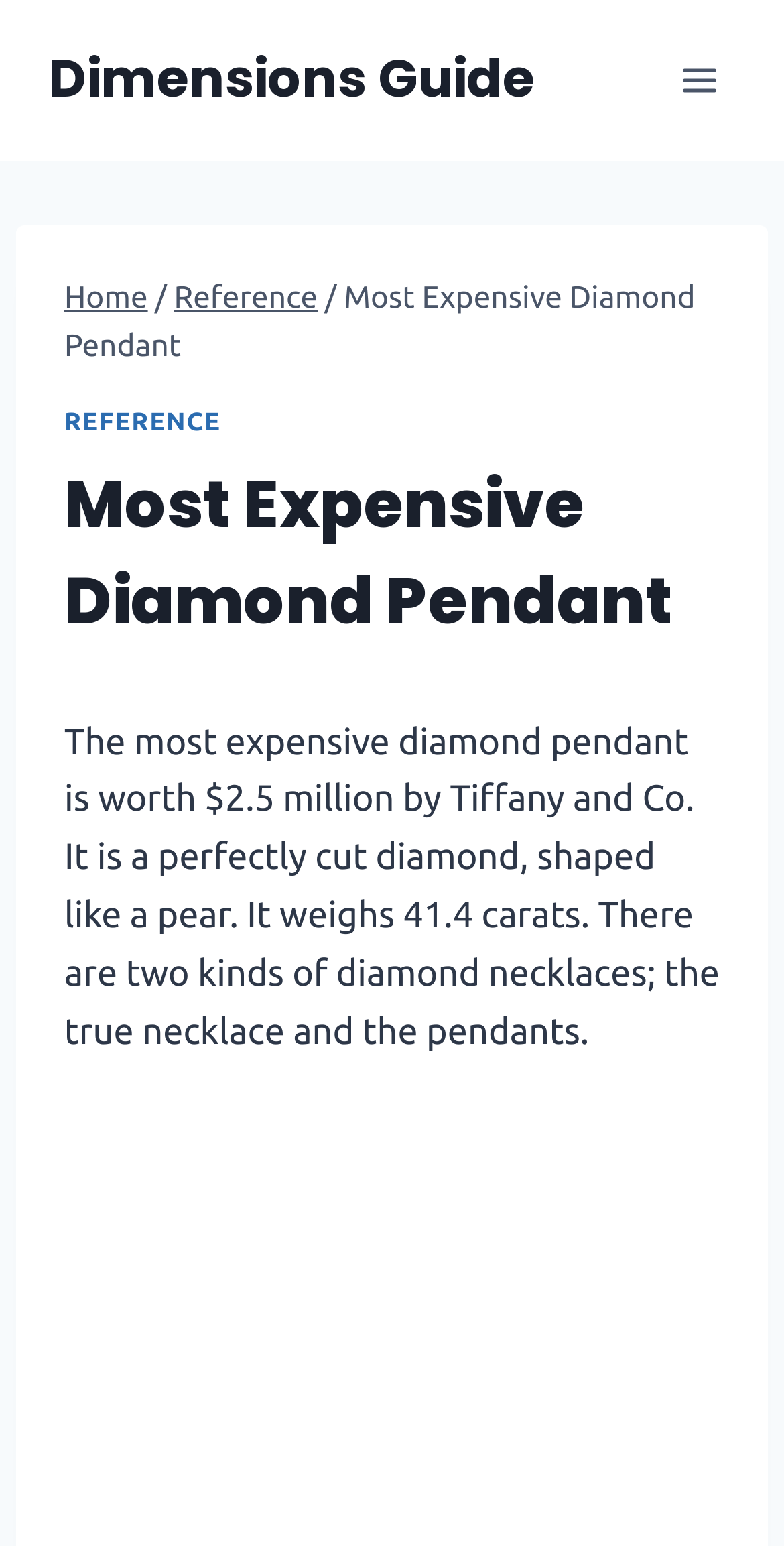Extract the heading text from the webpage.

Most Expensive Diamond Pendant